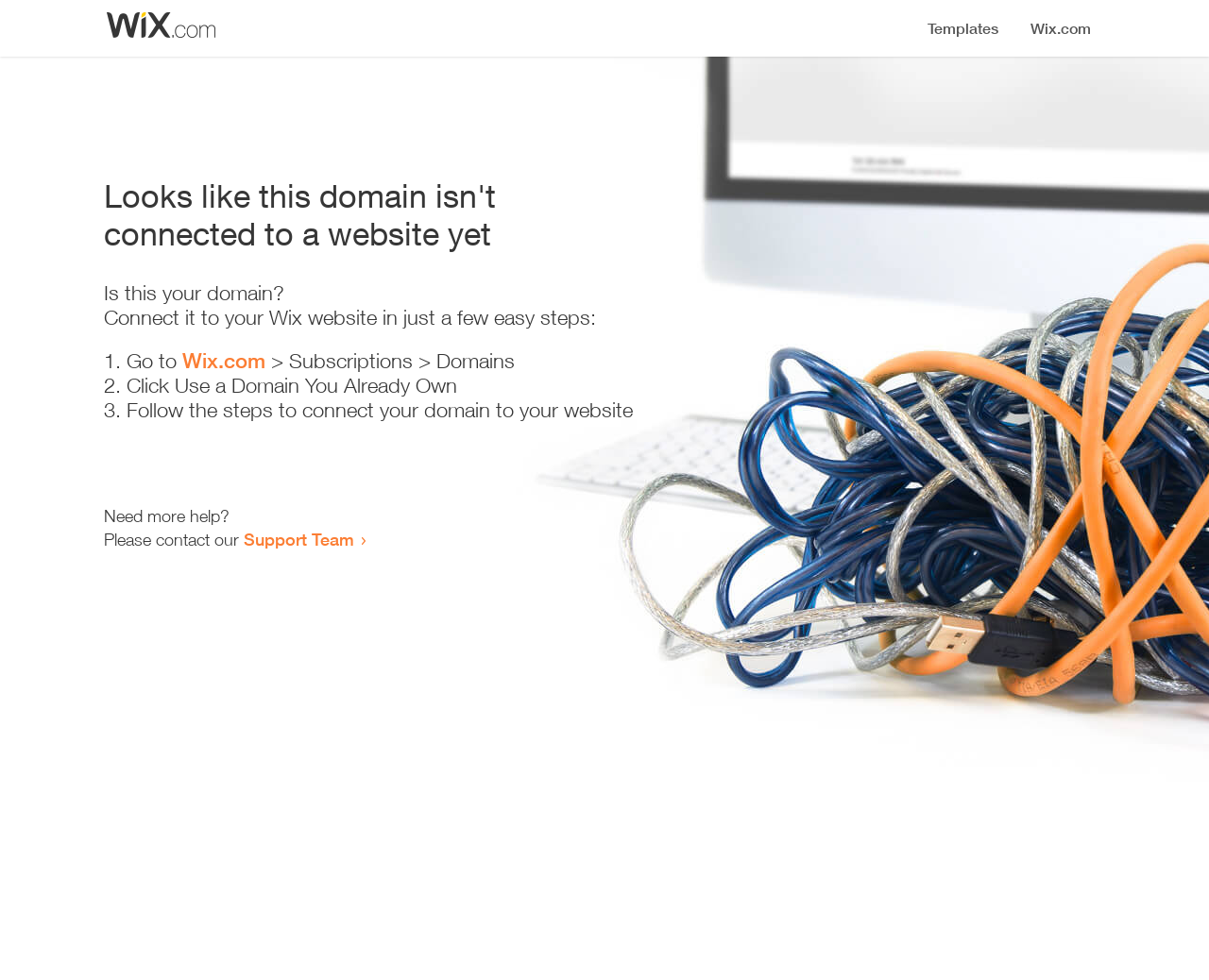Where can the user go to start the process of connecting the domain?
Using the picture, provide a one-word or short phrase answer.

Wix.com